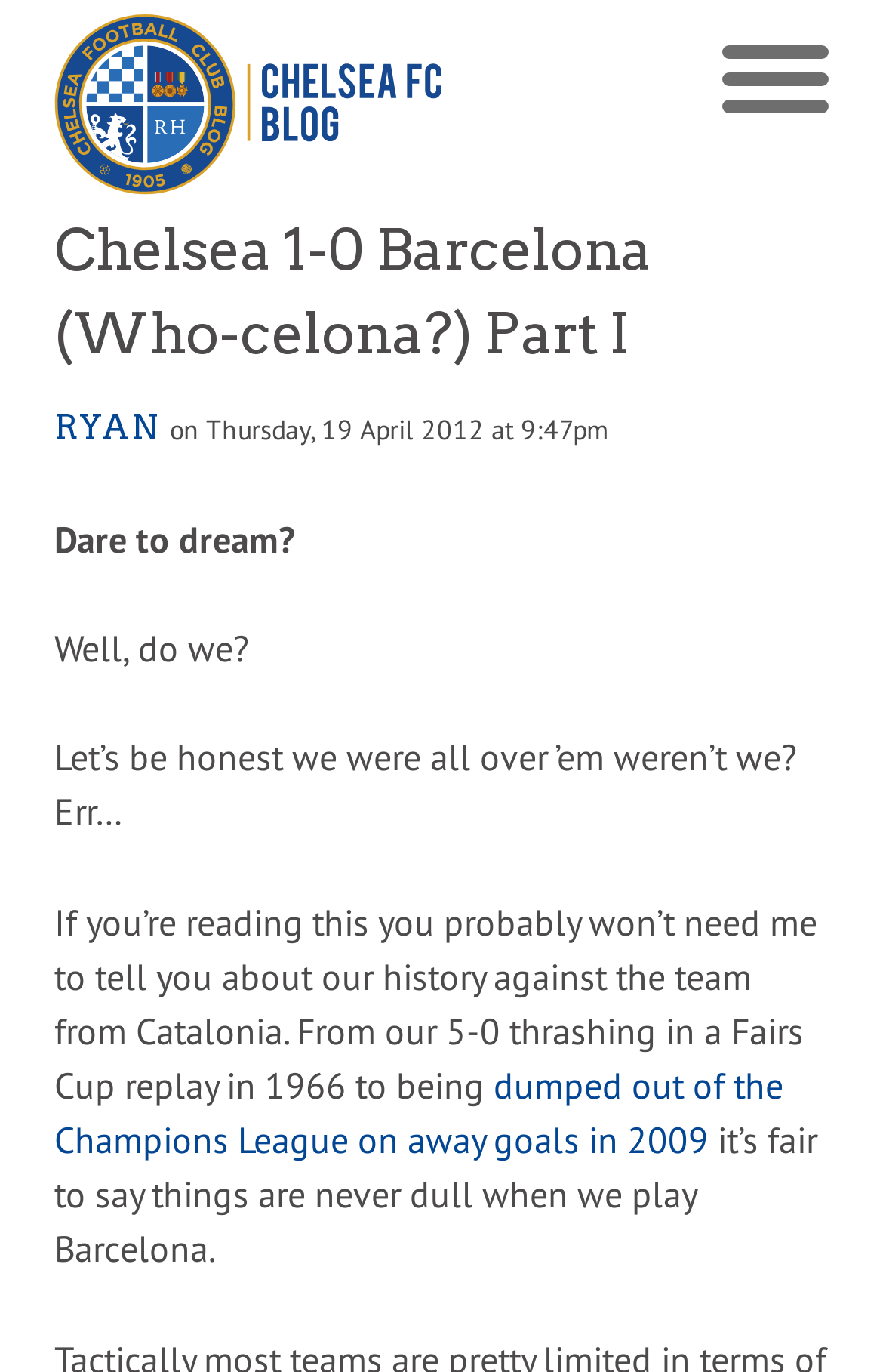Based on the image, please elaborate on the answer to the following question:
What is the team from Catalonia referred to in the article?

The team from Catalonia is referred to in the article as 'the team from Catalonia', but based on the context and the mention of 'Who-celona?' in the title, it can be inferred that the team being referred to is Barcelona.